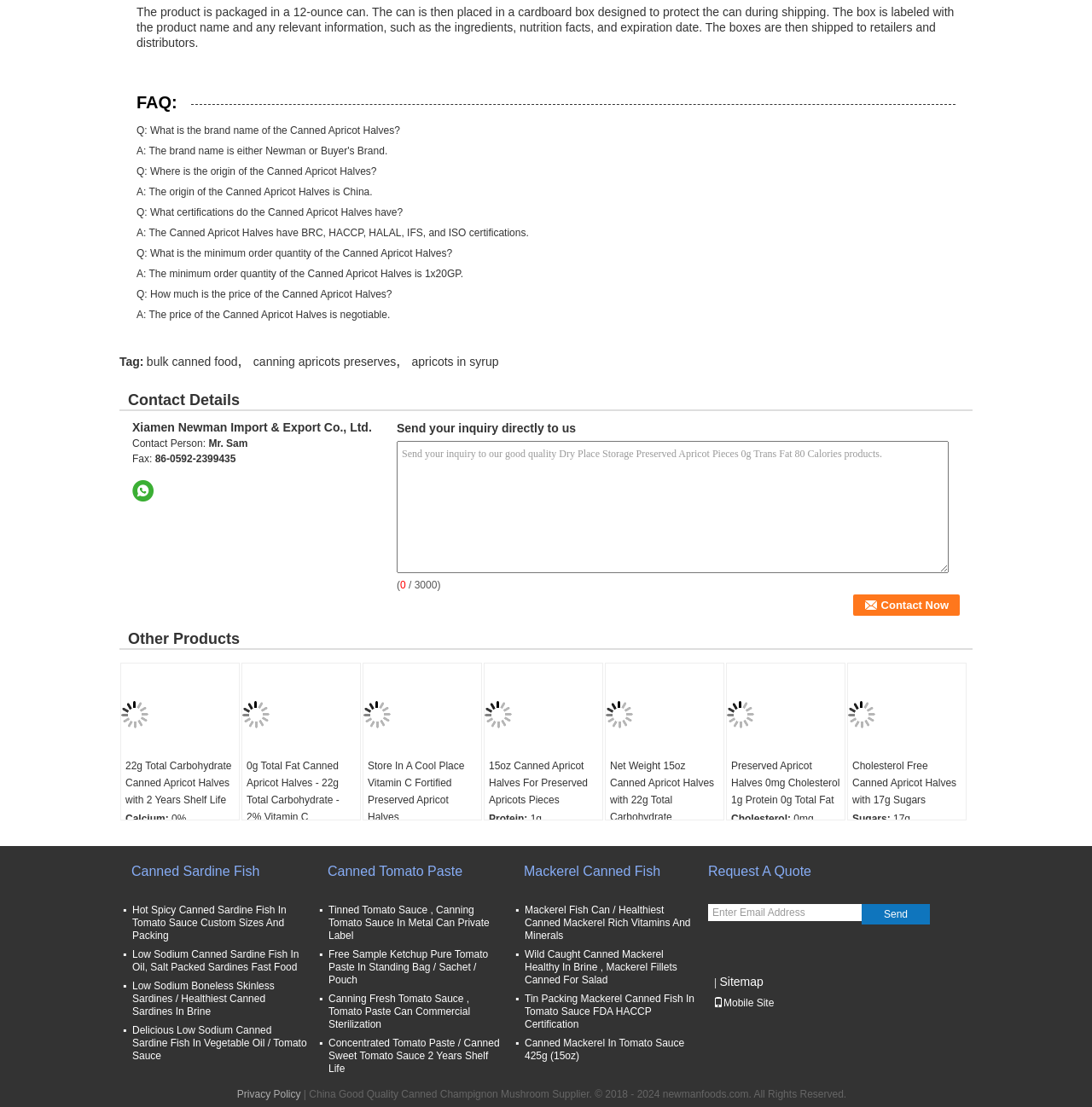Please answer the following question as detailed as possible based on the image: 
What is the minimum order quantity of the Canned Apricot Halves?

According to the FAQ section, the minimum order quantity of the Canned Apricot Halves is 1x20GP.